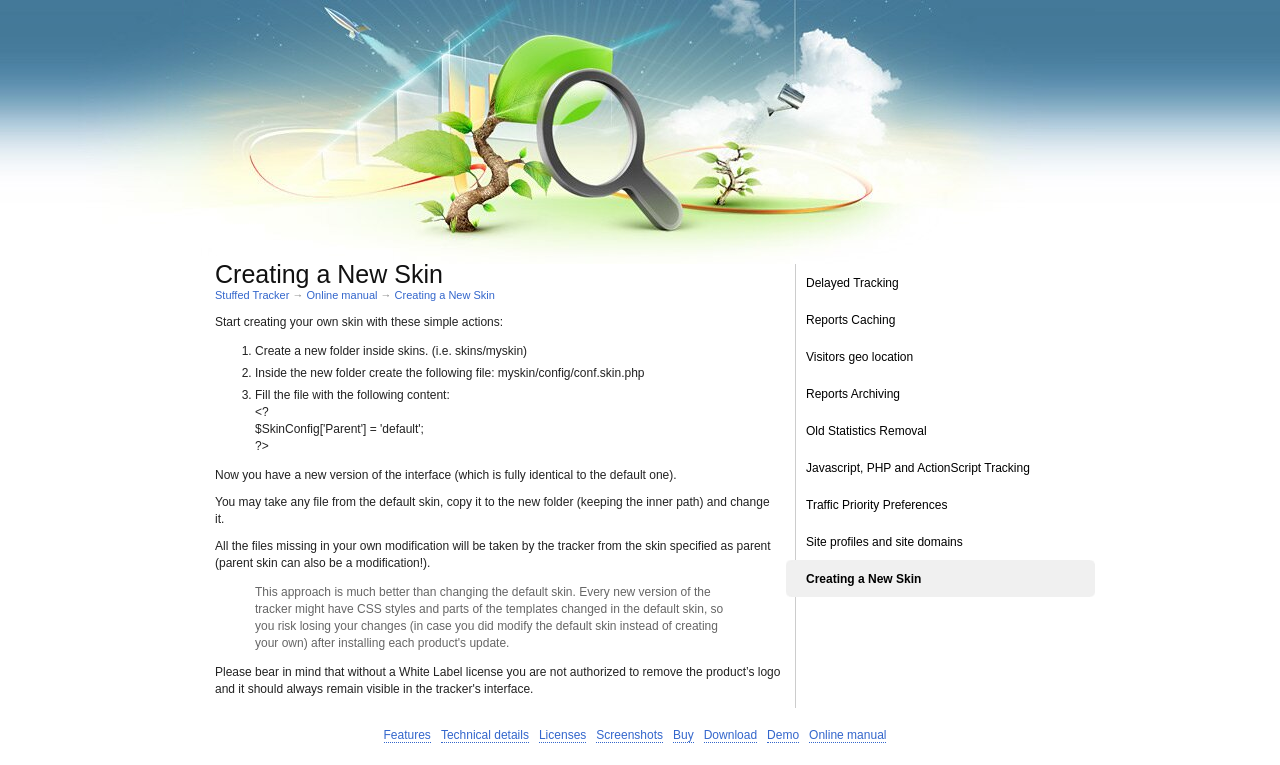Given the description: "Creating a New Skin", determine the bounding box coordinates of the UI element. The coordinates should be formatted as four float numbers between 0 and 1, [left, top, right, bottom].

[0.308, 0.378, 0.387, 0.393]